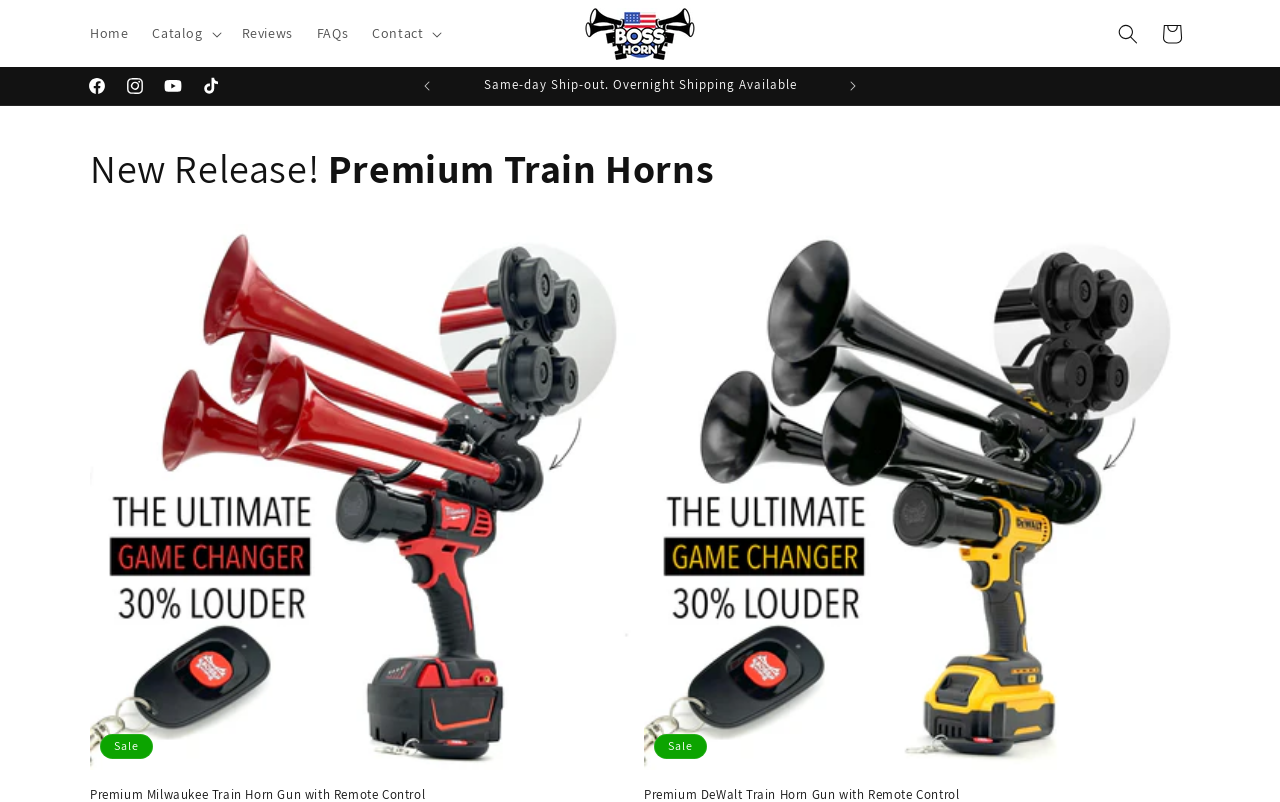What is the topic of the new release?
Please provide a comprehensive and detailed answer to the question.

I found the answer by looking at the heading element with the text 'New Release! Premium Train Horns', which suggests that it's a new product release related to train horns.